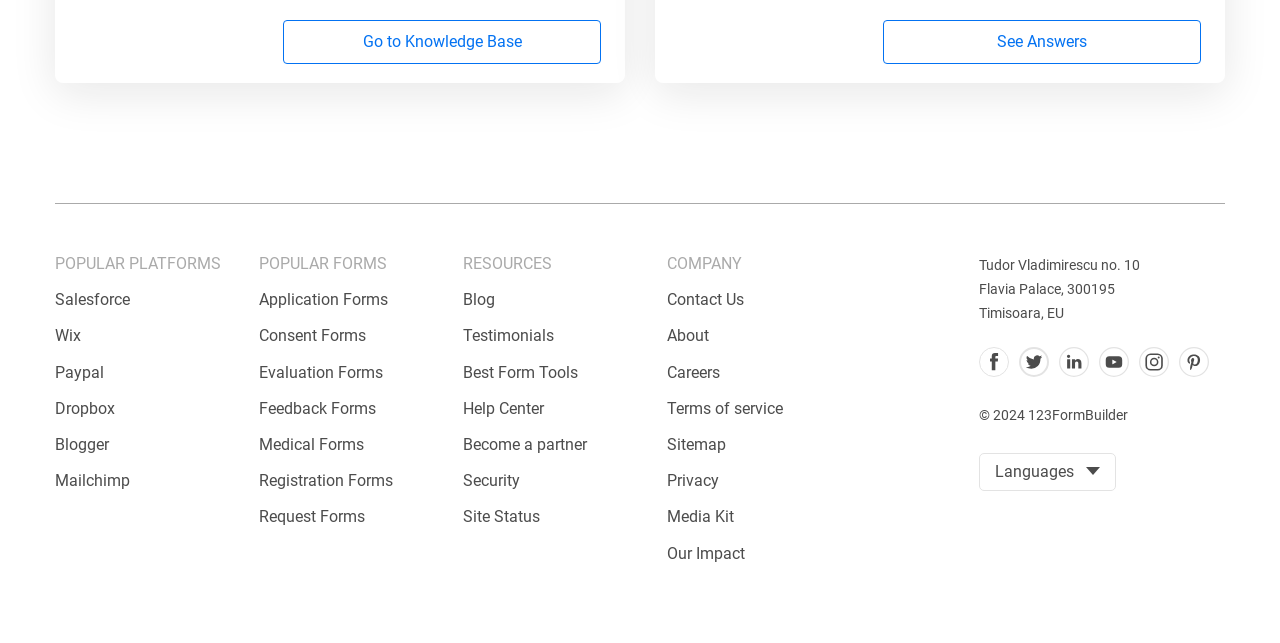Find the bounding box coordinates of the clickable area that will achieve the following instruction: "Contact Us".

[0.521, 0.451, 0.581, 0.481]